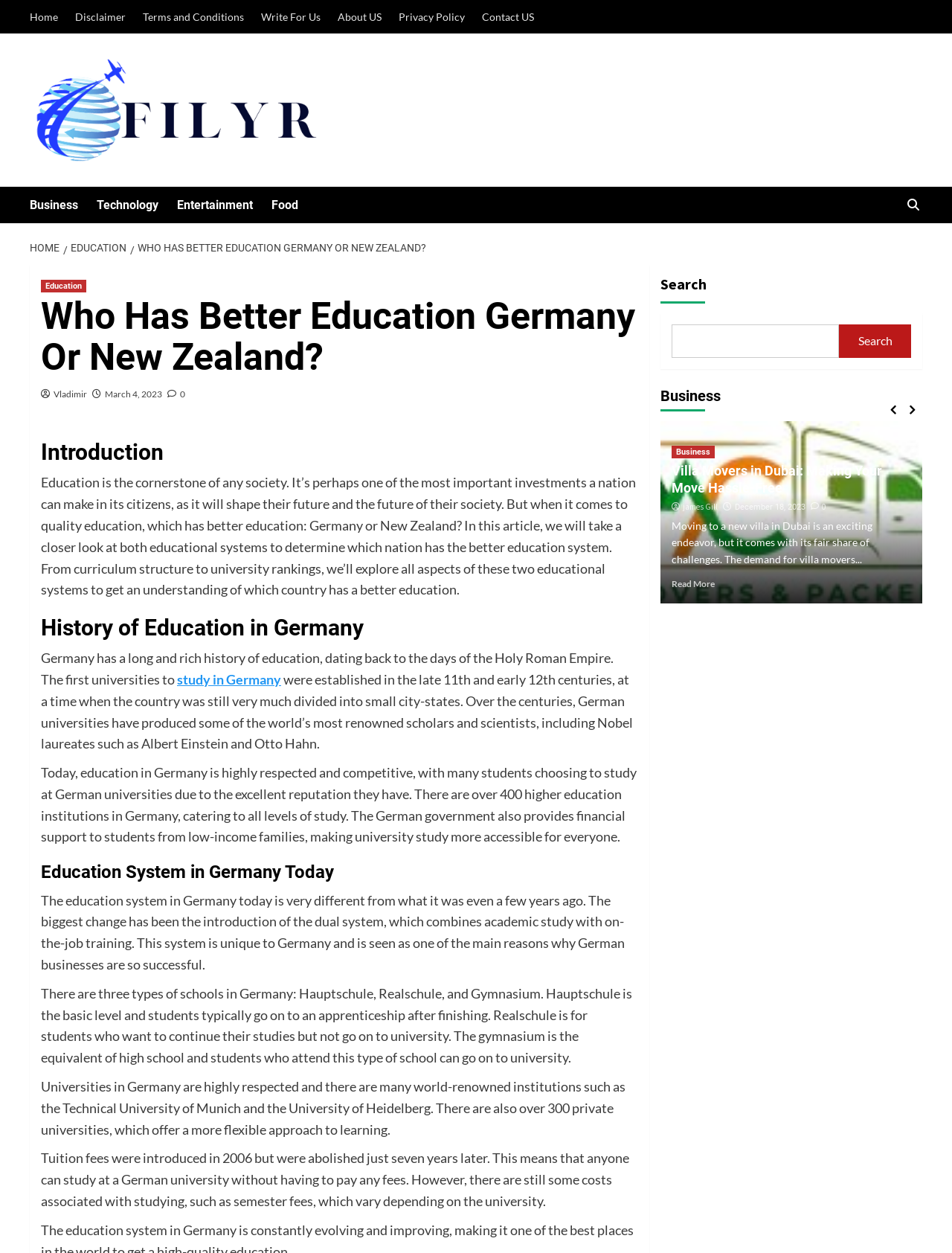What is unique about the education system in Germany?
Please provide a single word or phrase based on the screenshot.

Dual system